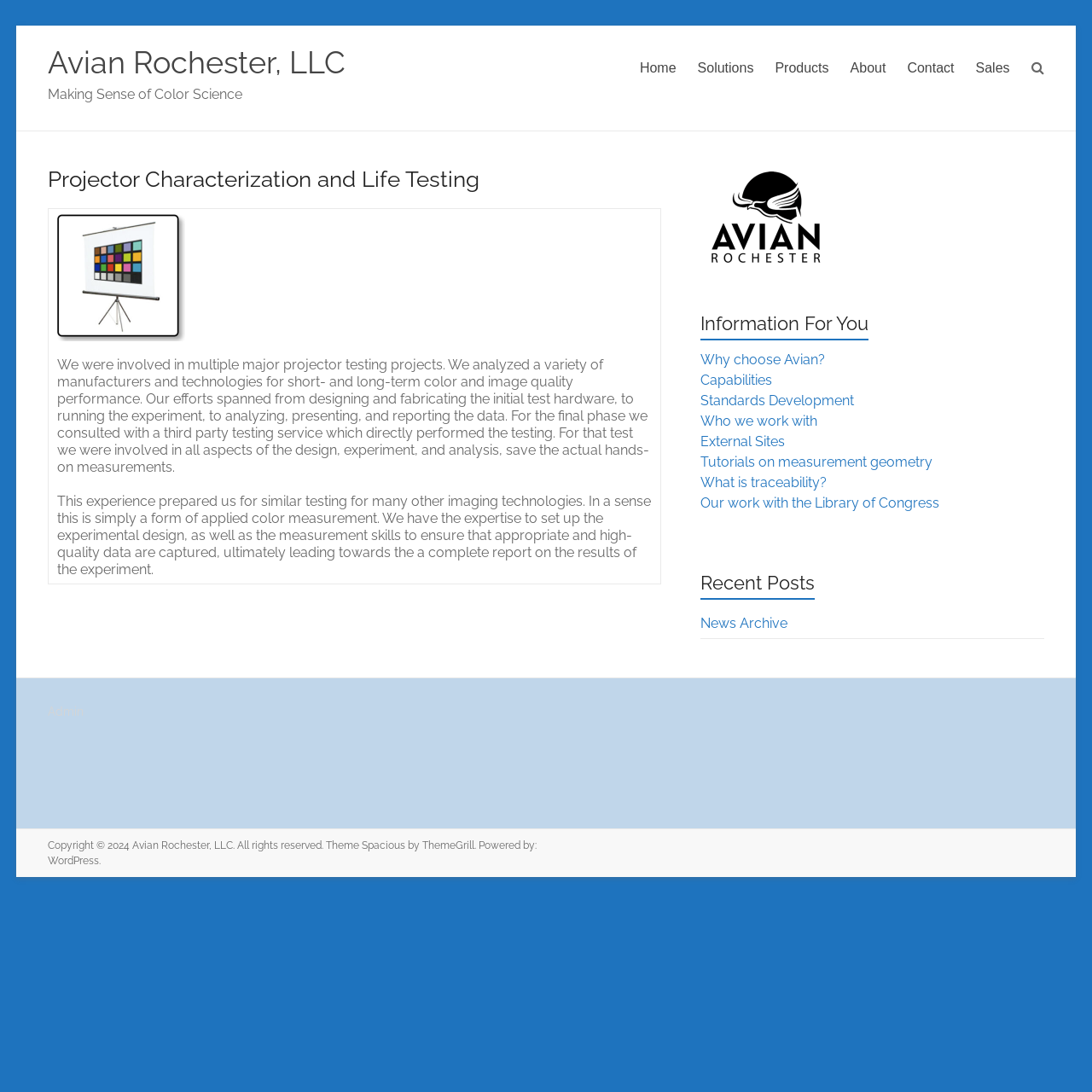Locate the bounding box coordinates of the clickable area to execute the instruction: "View the 'Related posts'". Provide the coordinates as four float numbers between 0 and 1, represented as [left, top, right, bottom].

None